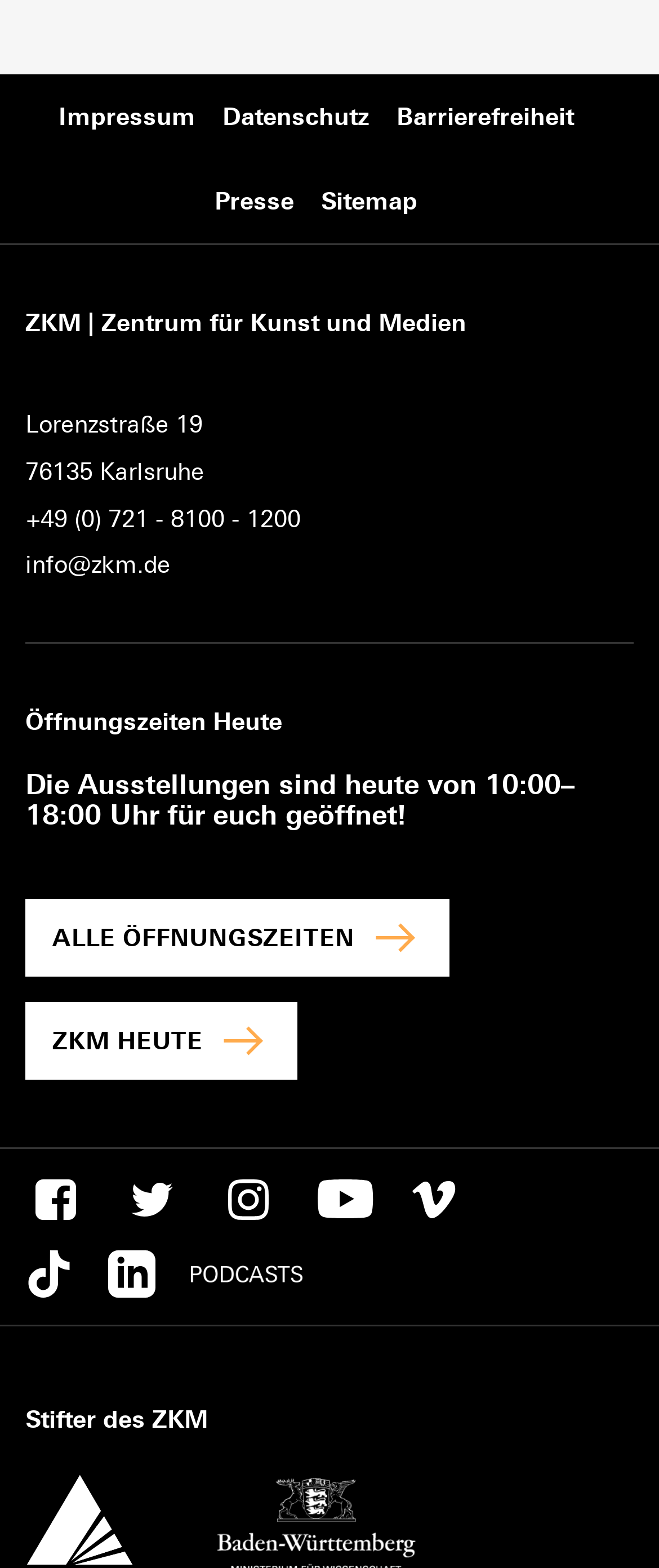What is the address of the institution?
Using the details from the image, give an elaborate explanation to answer the question.

The address of the institution can be found in the StaticText elements with the text 'Lorenzstraße 19' and '76135 Karlsruhe' which are located below the name of the institution.